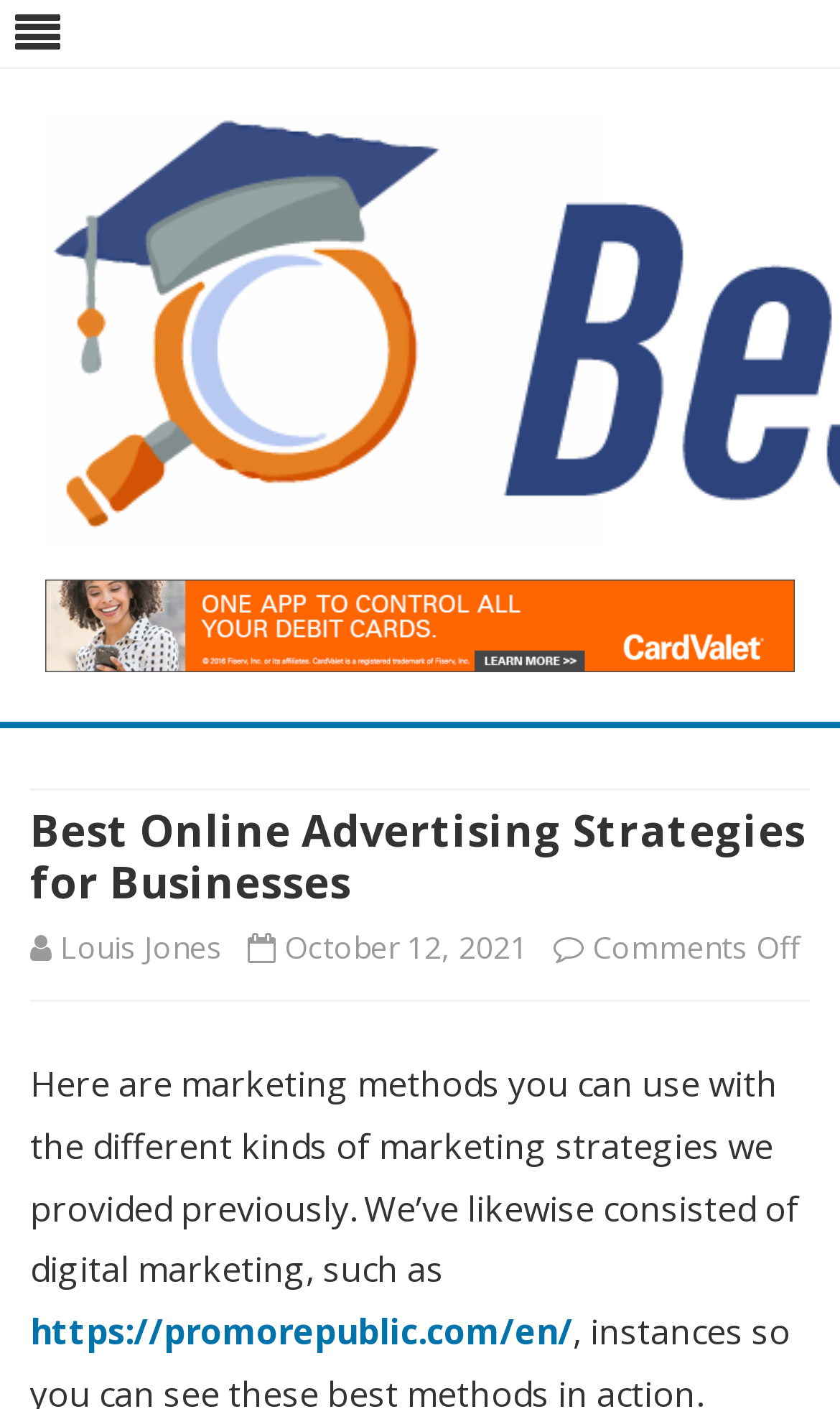What is the URL mentioned in the article?
Answer the question in as much detail as possible.

The URL mentioned in the article can be found by looking at the link element in the article content, which points to 'https://promorepublic.com/en/'.